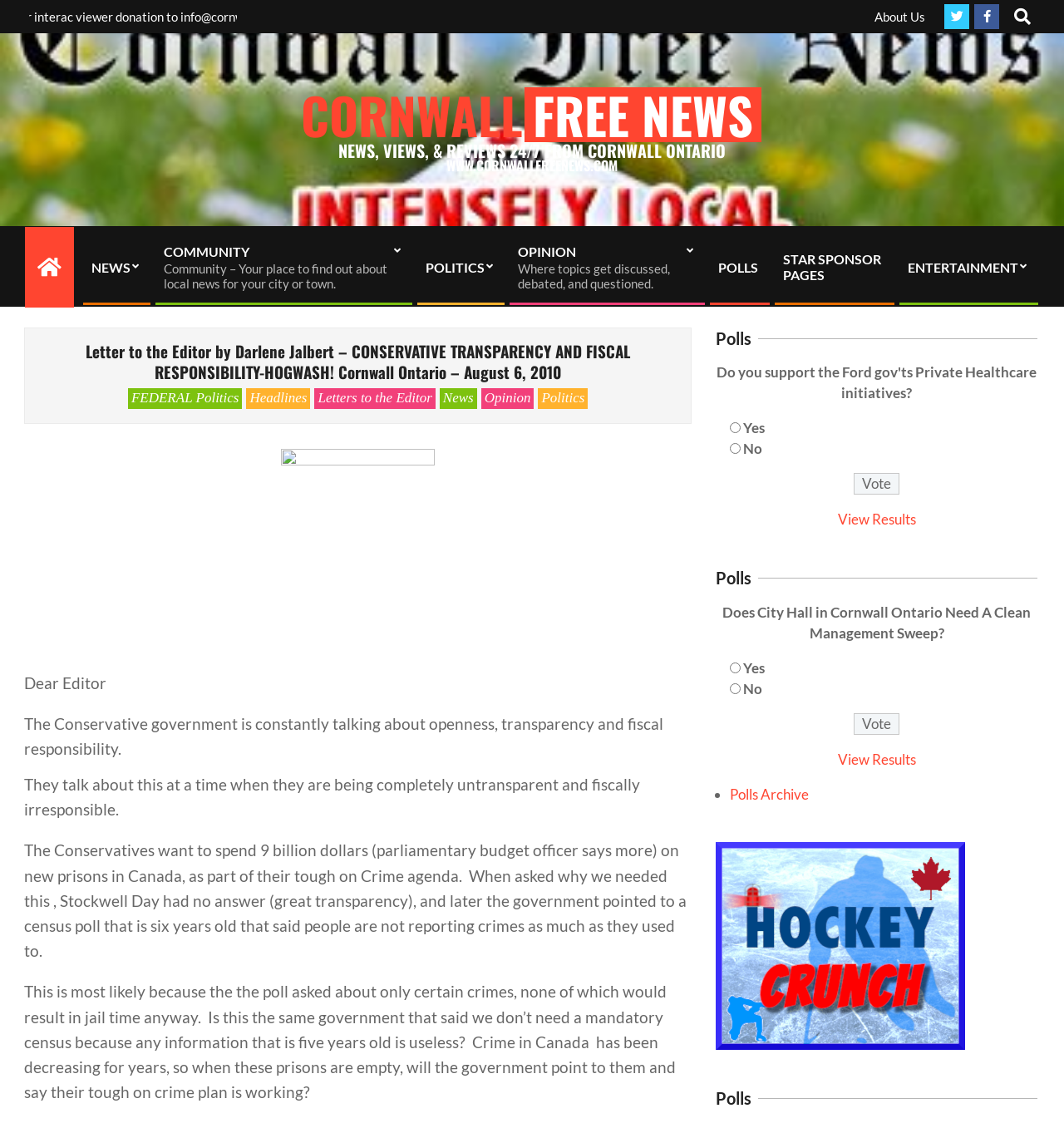What is the purpose of the 'Vote' button?
Offer a detailed and exhaustive answer to the question.

The 'Vote' button is associated with the polls section, and its purpose is to allow users to cast their votes in the polls.